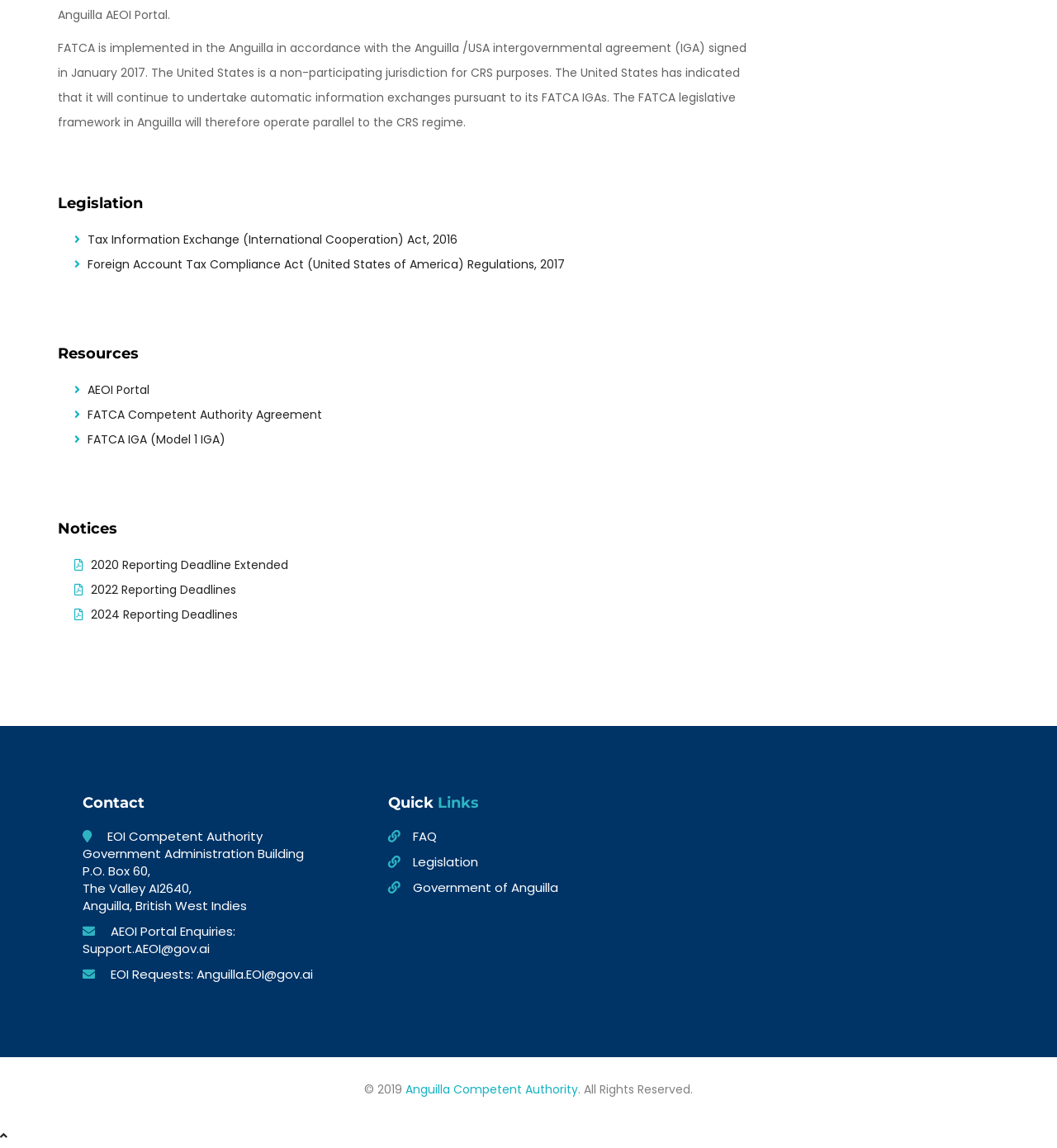Bounding box coordinates must be specified in the format (top-left x, top-left y, bottom-right x, bottom-right y). All values should be floating point numbers between 0 and 1. What are the bounding box coordinates of the UI element described as: Government of Anguilla

[0.367, 0.765, 0.528, 0.781]